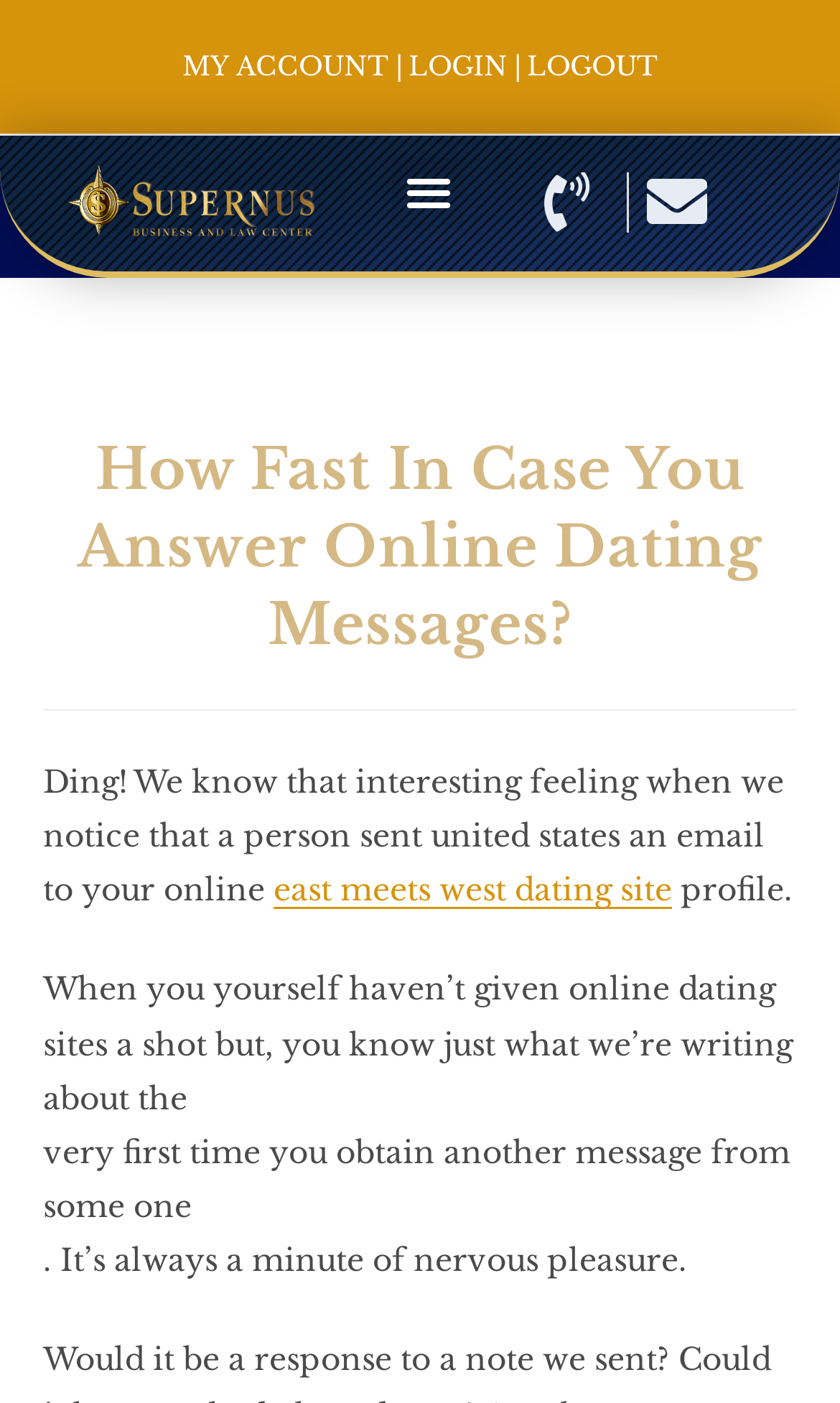Generate a thorough caption detailing the webpage content.

The webpage appears to be an article or blog post about online dating, specifically discussing the excitement of receiving a message on a dating site. 

At the top of the page, there are several links, including "MY ACCOUNT", "LOGIN", and "LOGOUT", positioned horizontally next to each other. Below these links, there is a logo image "Supernus2 1 copy small" on the left side, and a "Menu Toggle" button on the right side.

The main content of the page is divided into sections. The title "How Fast In Case You Answer Online Dating Messages?" is prominently displayed in a large font size. Below the title, there is a paragraph of text that starts with "Ding! We know that interesting feeling when we notice that a person sent united states an email to your online..." and continues to describe the experience of receiving a message on an online dating site. The text also includes a link to "east meets west dating site". 

Further down the page, there are additional paragraphs of text that continue the discussion about online dating, including the experience of receiving a message for the first time and the nervous pleasure that comes with it.